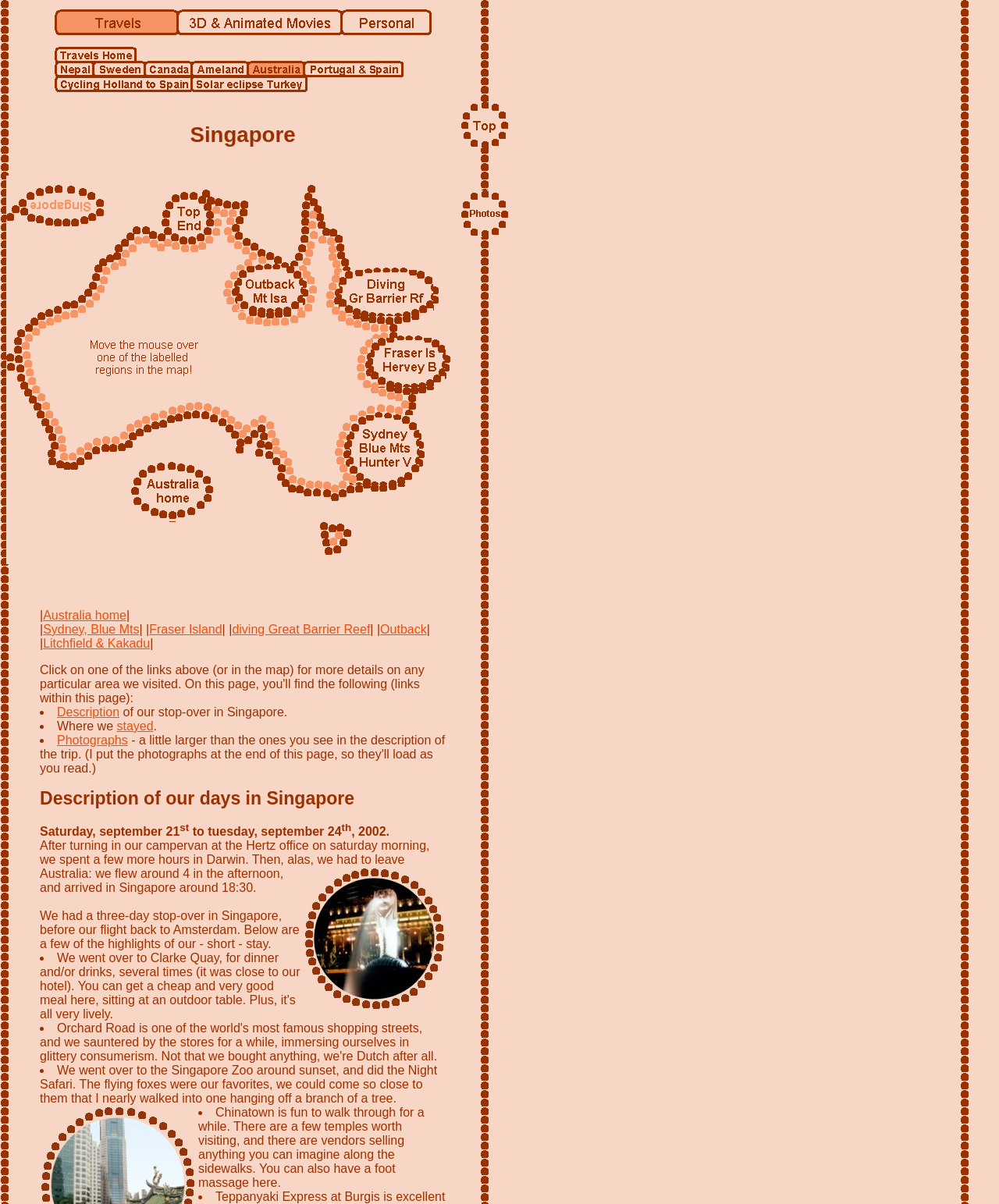Provide the bounding box coordinates of the section that needs to be clicked to accomplish the following instruction: "Go to Australia home."

[0.043, 0.506, 0.126, 0.517]